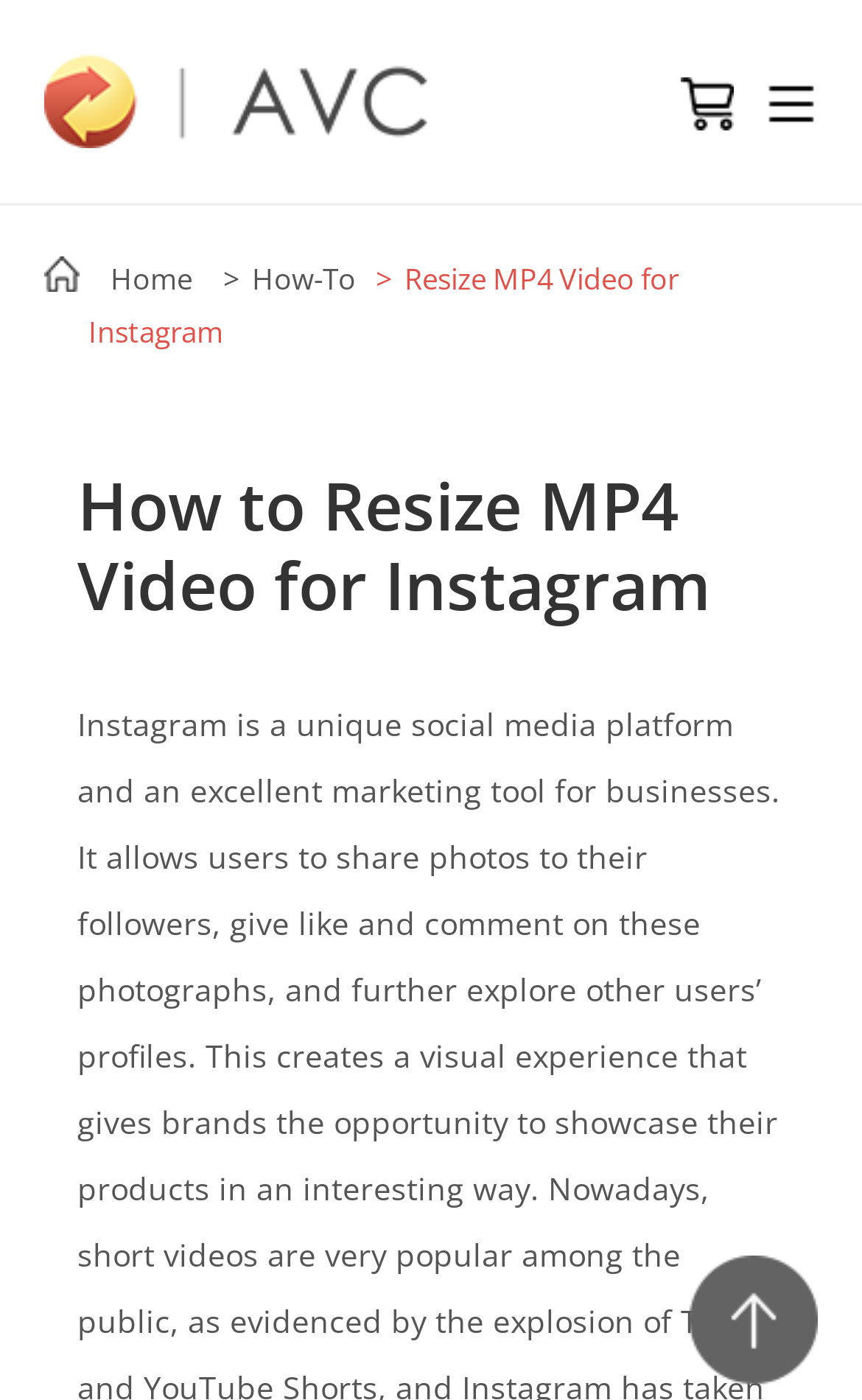Bounding box coordinates are specified in the format (top-left x, top-left y, bottom-right x, bottom-right y). All values are floating point numbers bounded between 0 and 1. Please provide the bounding box coordinate of the region this sentence describes: alt="buy now"

[0.79, 0.054, 0.862, 0.089]